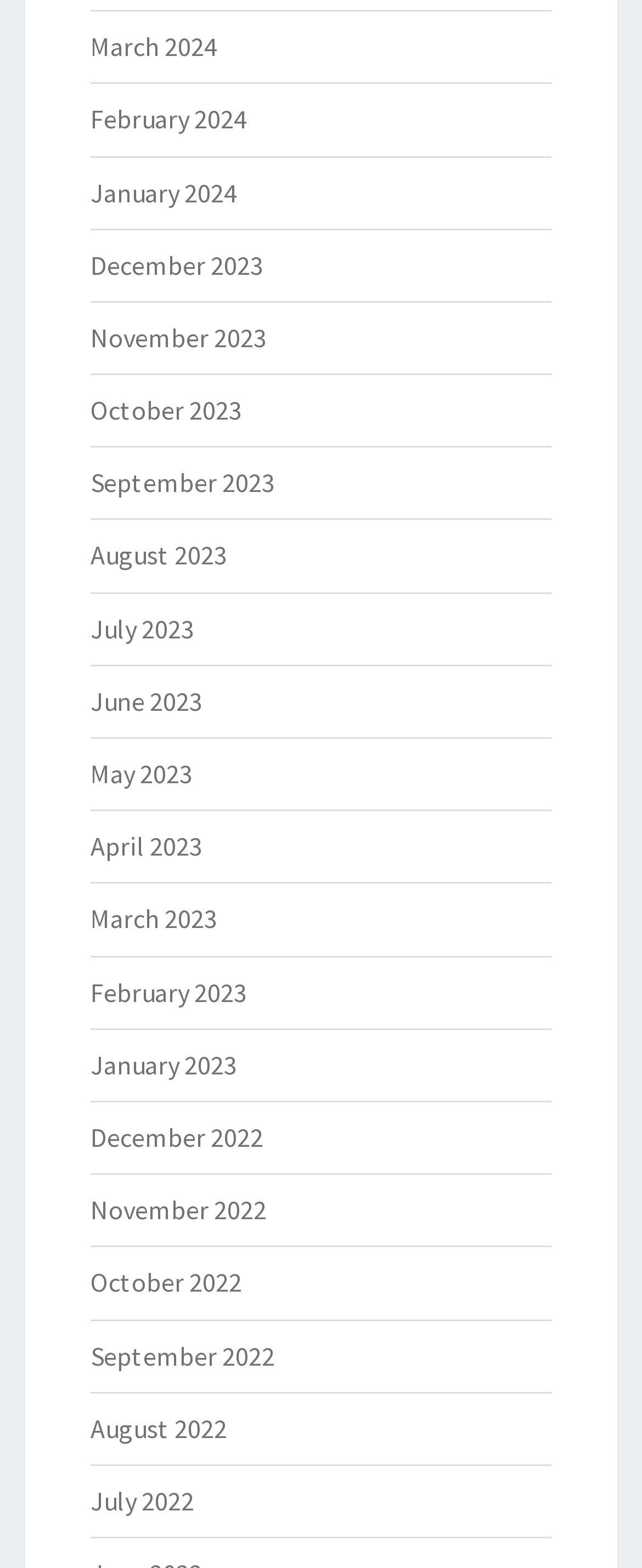How many months are listed in 2023? Look at the image and give a one-word or short phrase answer.

12